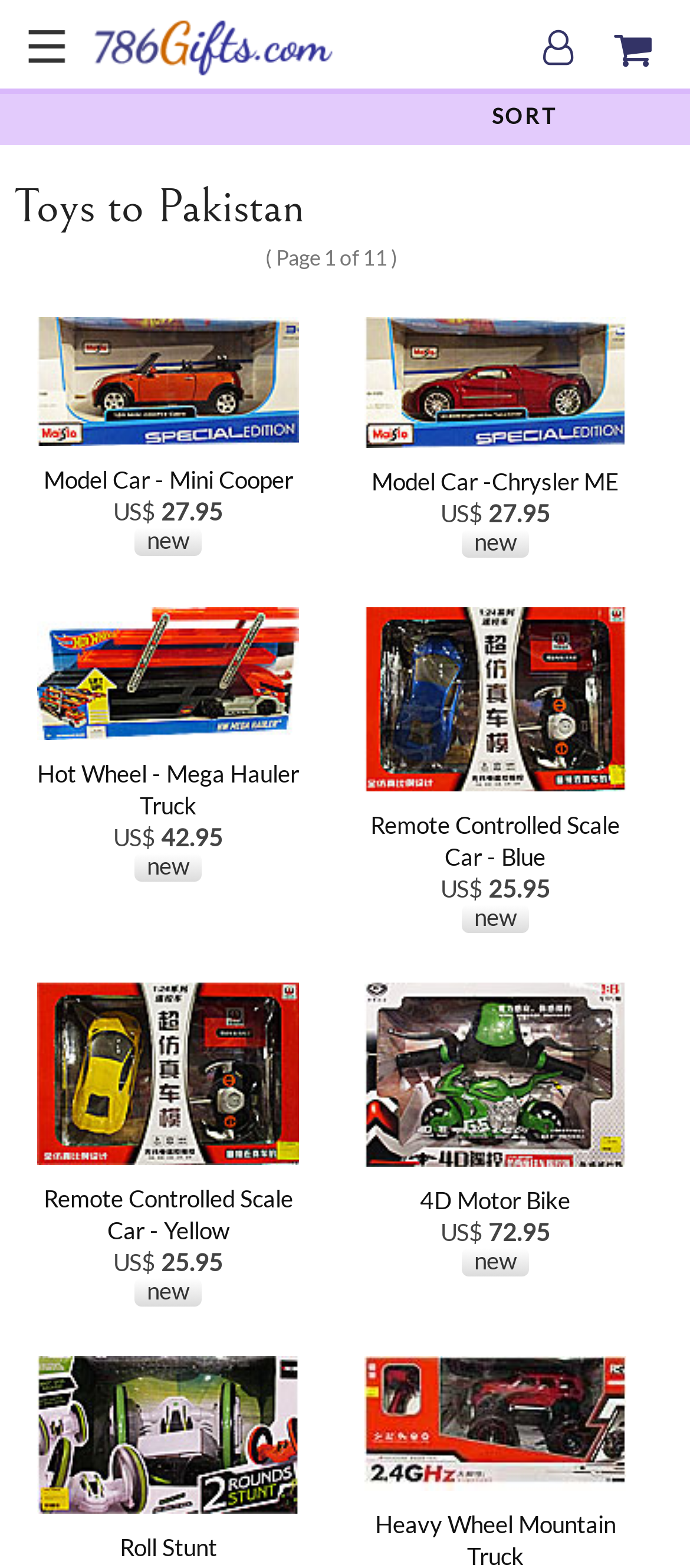Elaborate on the webpage's design and content in a detailed caption.

The webpage is an online toy store that allows customers to send toys to Pakistan. At the top, there is a navigation bar with four links, including a logo image on the left, and three social media icons on the right. Below the navigation bar, there is a heading that reads "Toys to Pakistan". 

On the left side of the page, there is a section that displays a list of toys, each with an image and a brief description, including the price. There are five toys listed, including a Model Car, a Hot Wheel, and a Remote Controlled Scale Car. Each toy has an image on the left and a description on the right.

On the right side of the page, there is a section that displays the page number, "Page 1 of 11", indicating that there are more pages of toys to browse. Above the page number, there is a "SORT" link that allows customers to sort the toys by different criteria.

At the bottom of the page, there are two more images, one of a "Roll Stunt" and another of a "Heavy Wheel Mountain Truck", which may be related to the toys listed above.